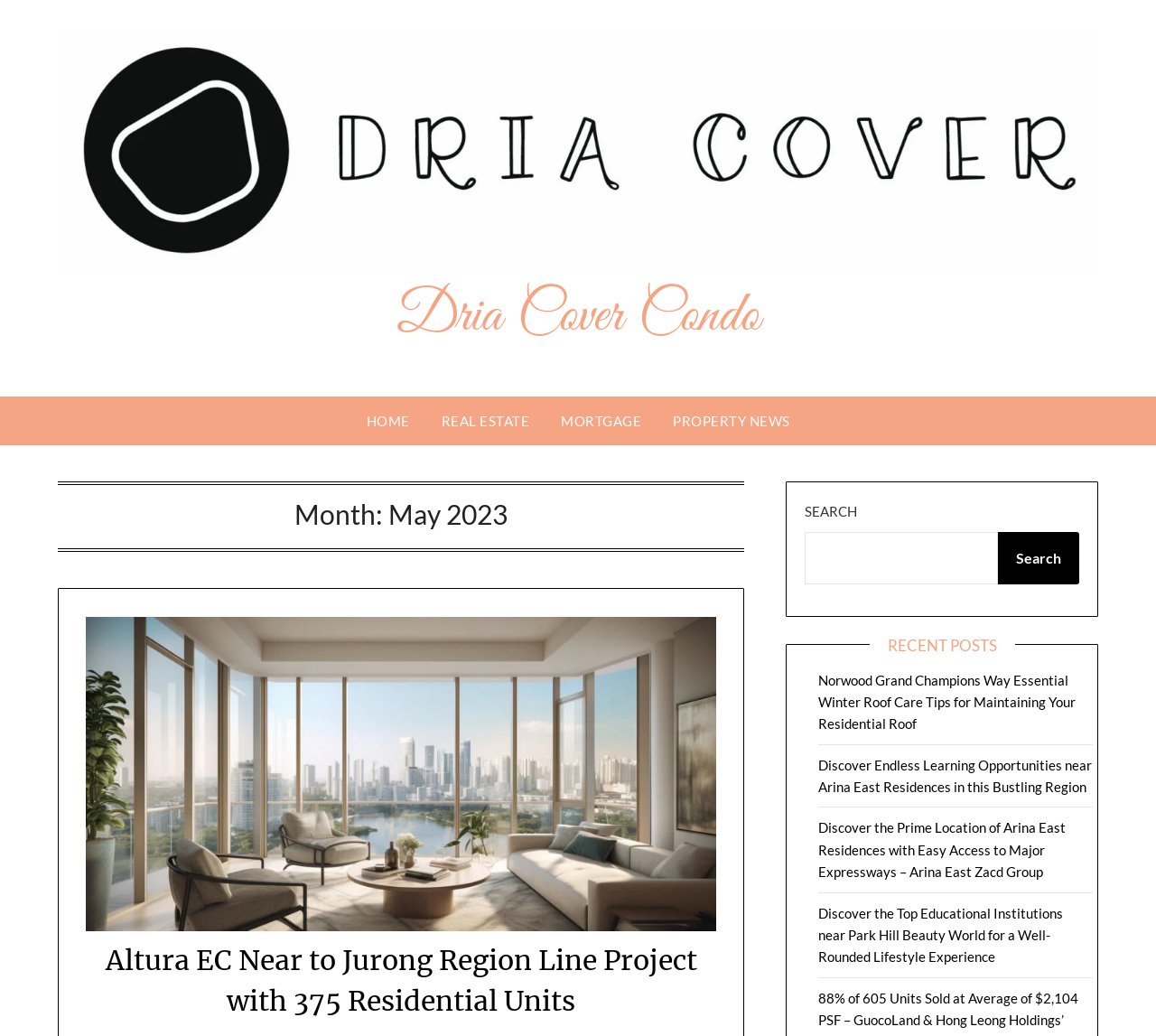Identify the bounding box coordinates necessary to click and complete the given instruction: "Search for something".

[0.696, 0.513, 0.863, 0.564]